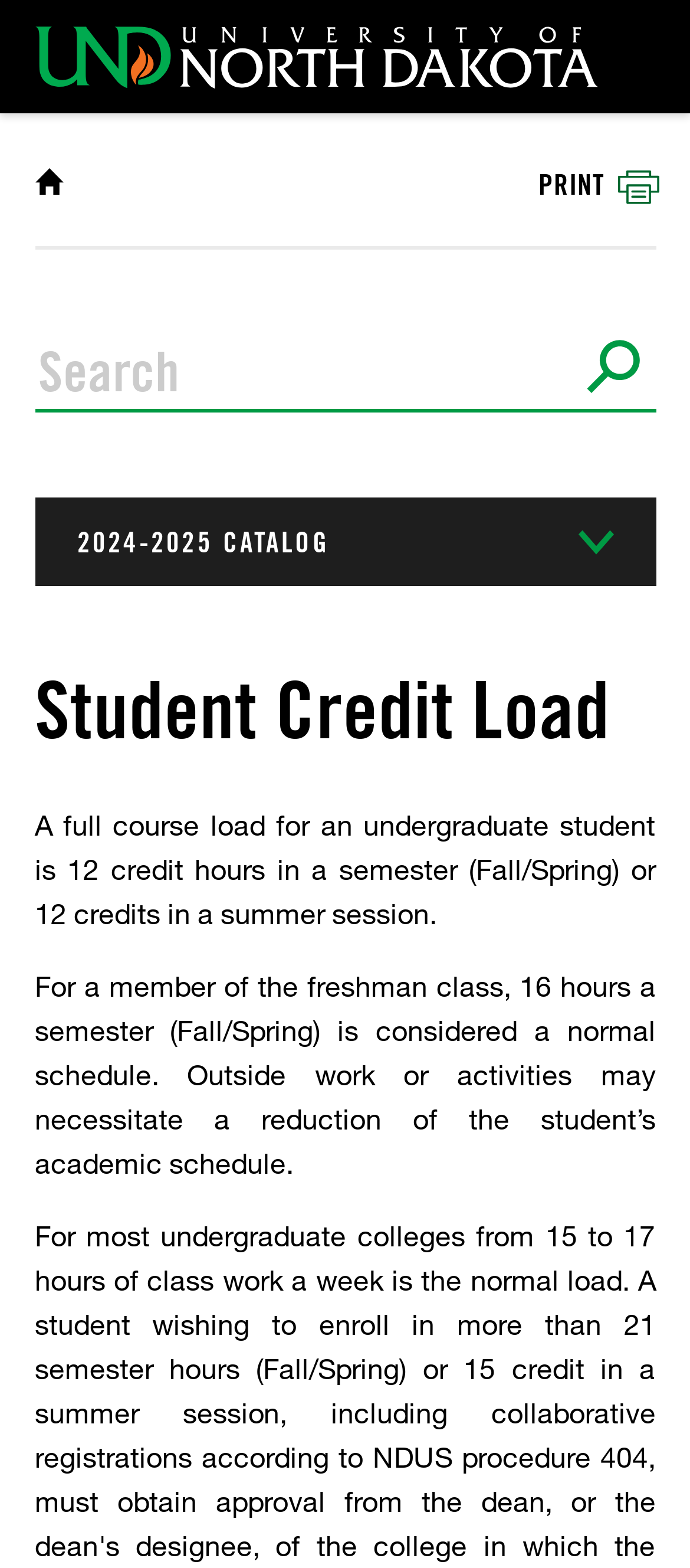What is the function of the 'PRINT' button?
Please look at the screenshot and answer in one word or a short phrase.

Print the page